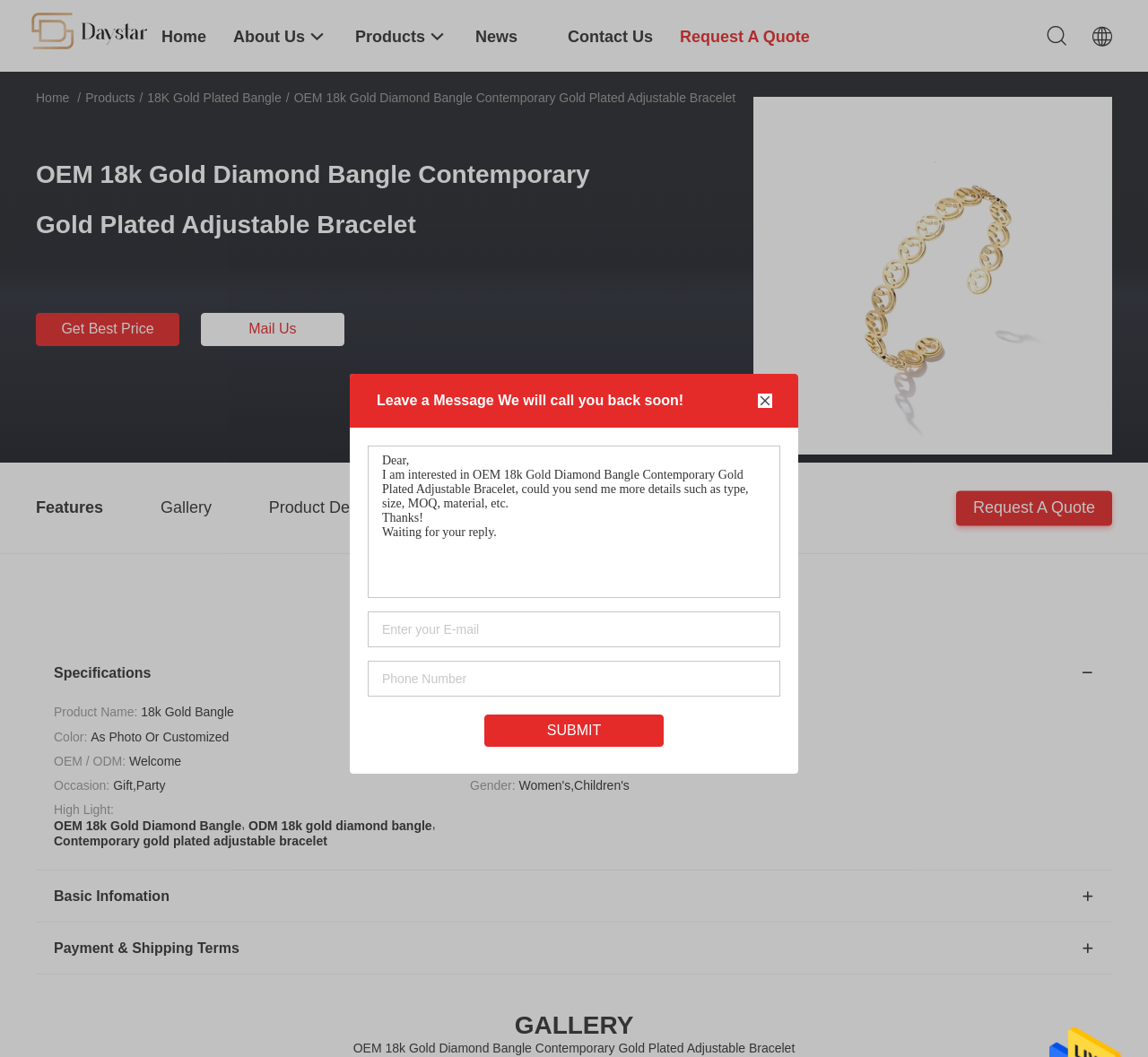Please identify the bounding box coordinates of the area I need to click to accomplish the following instruction: "Click the 'Request A Quote' link".

[0.592, 0.0, 0.705, 0.068]